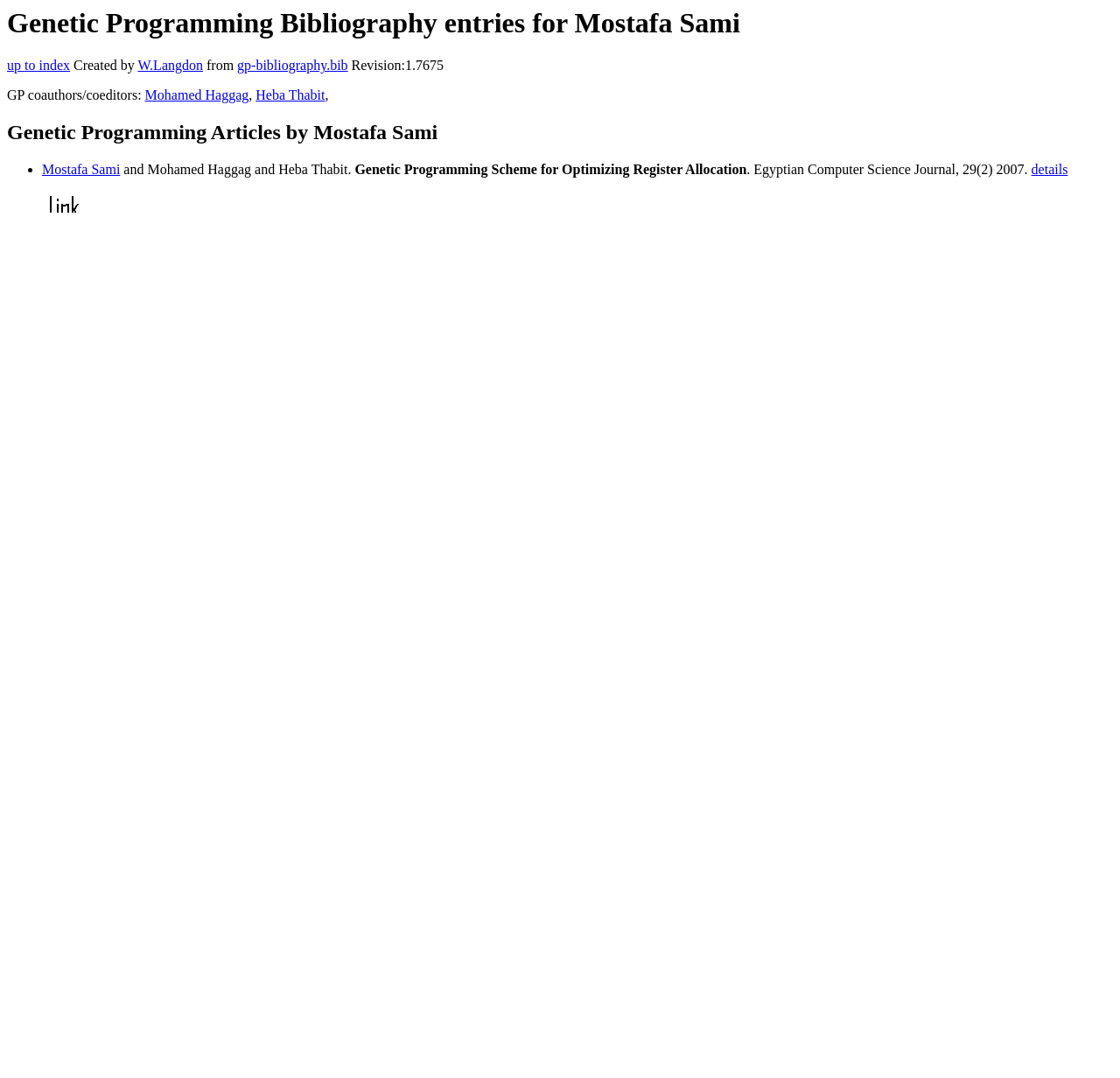How many co-authors/co-editors are listed?
Refer to the image and respond with a one-word or short-phrase answer.

2